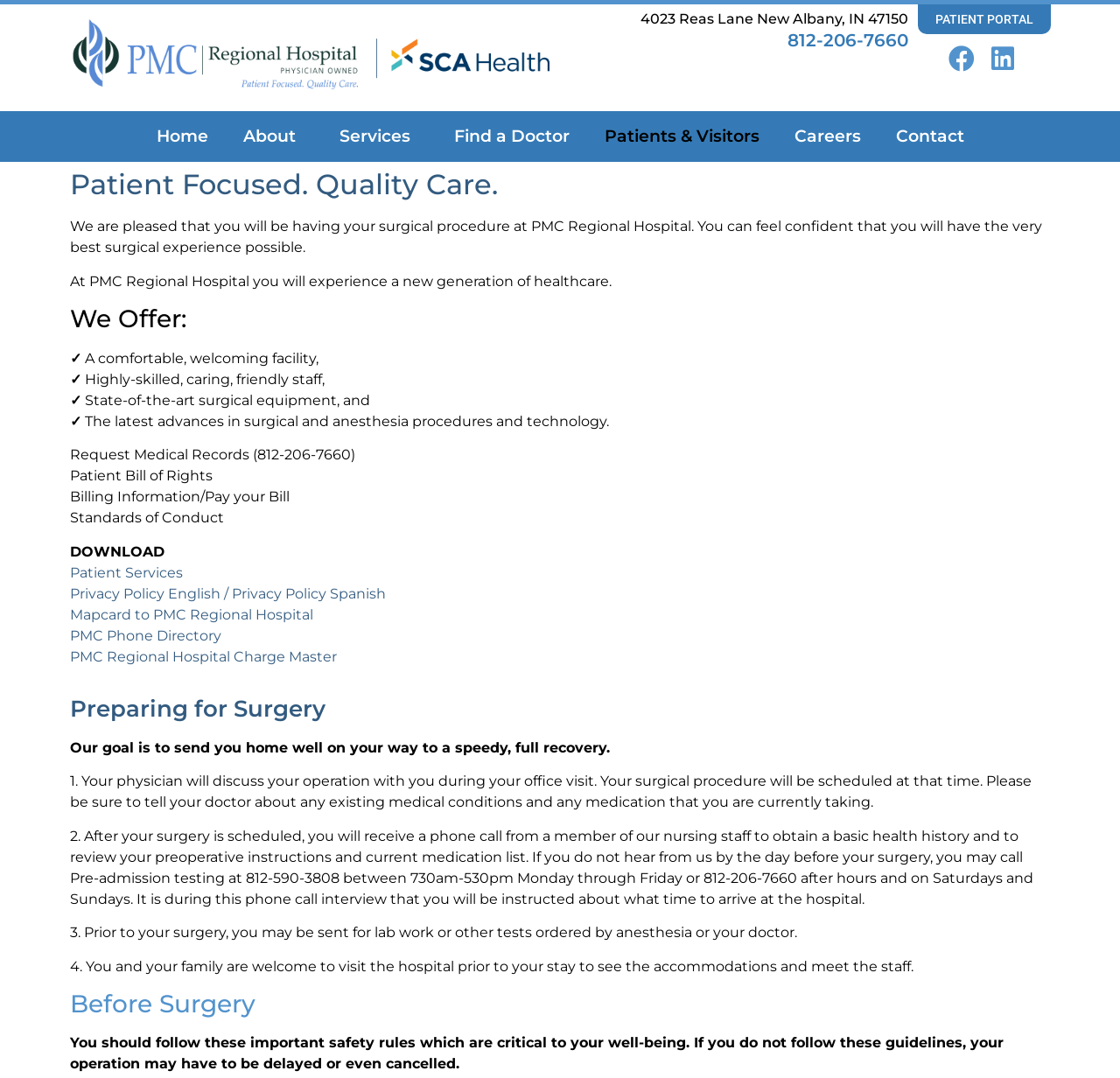What is the hospital's phone number?
Give a detailed and exhaustive answer to the question.

The hospital's phone number can be found in the top-right corner of the webpage, next to the 'PATIENT PORTAL' link.